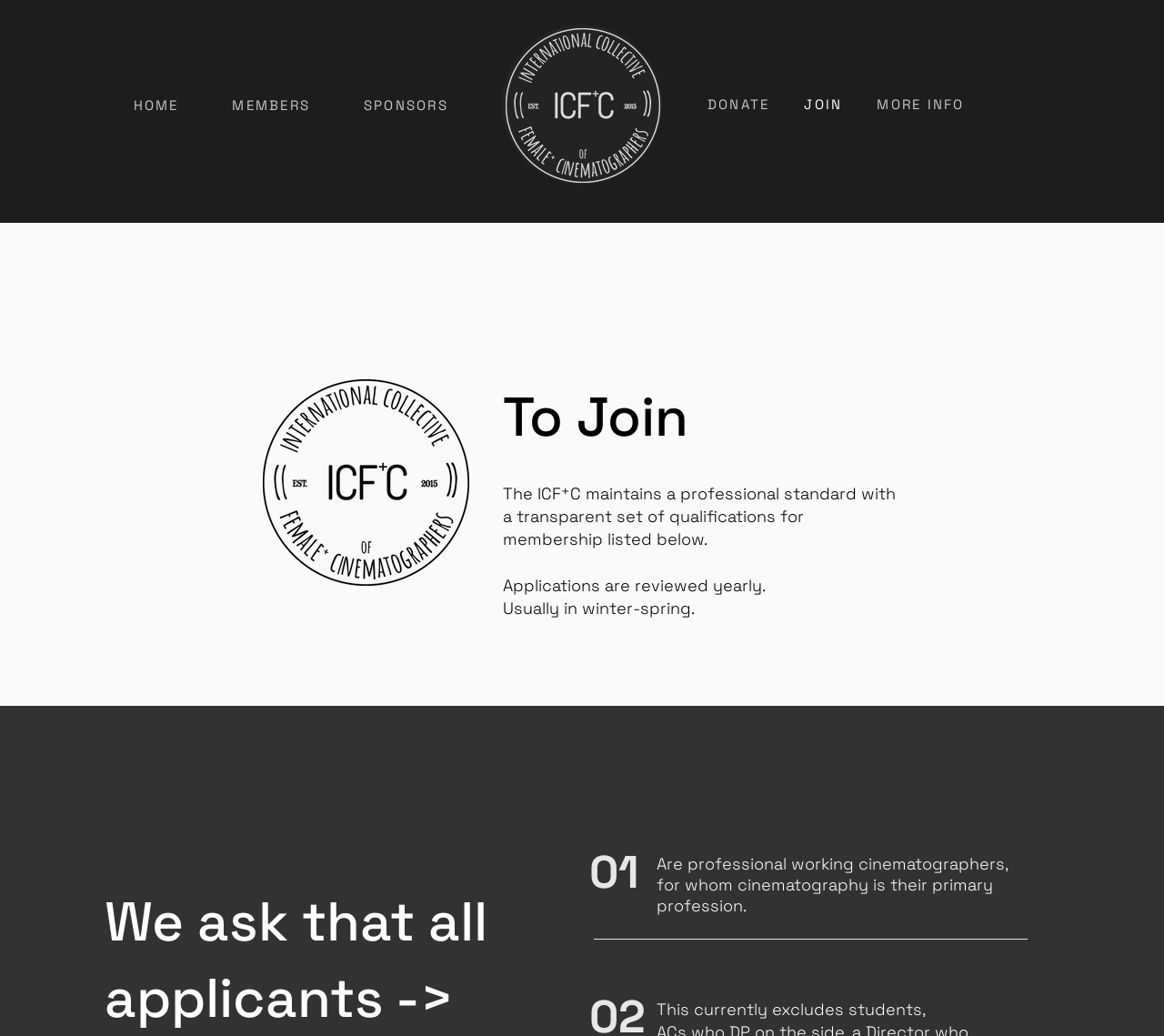Identify the bounding box coordinates for the UI element that matches this description: "MEMBERS".

[0.18, 0.084, 0.286, 0.119]